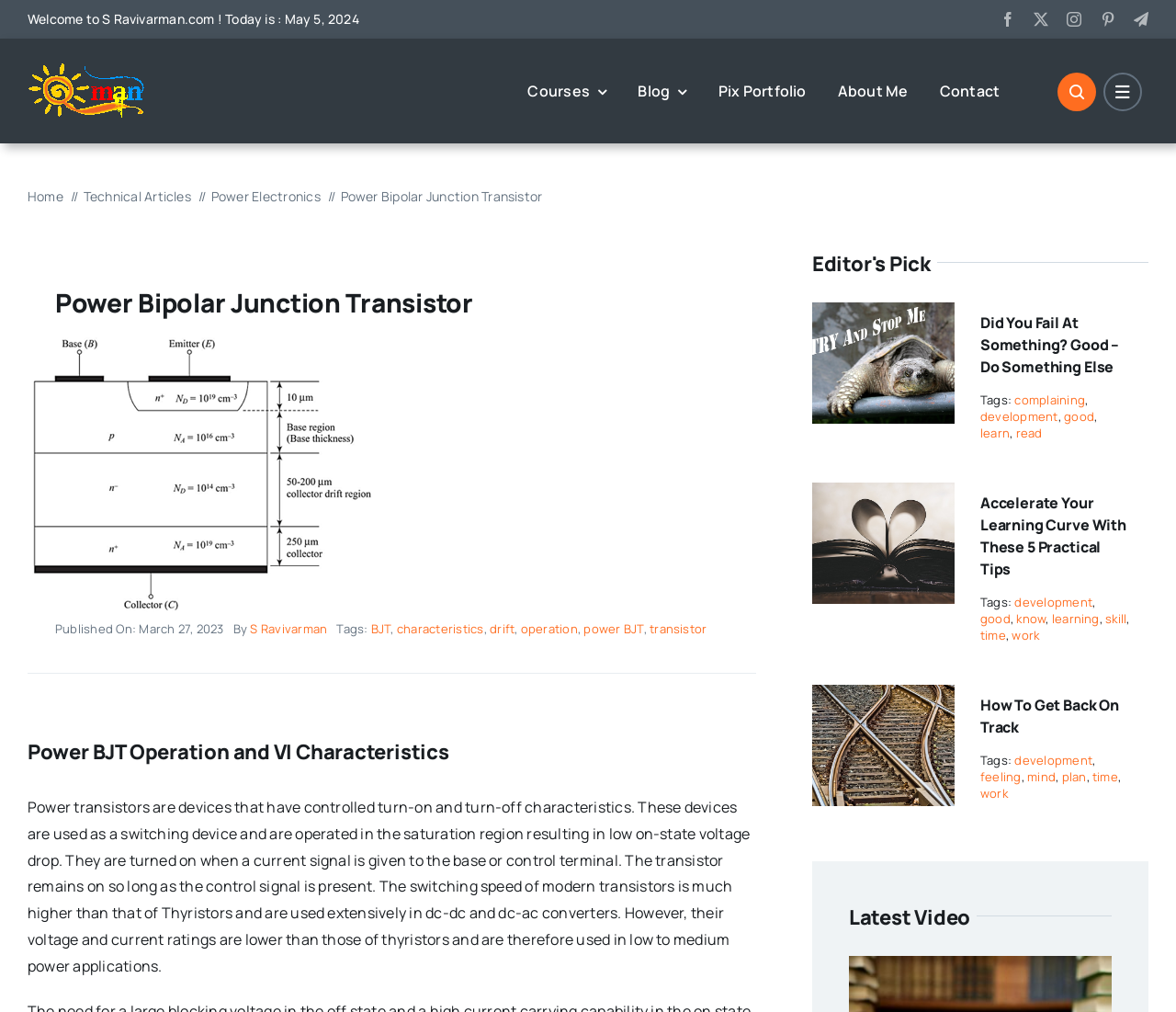Describe all the visual and textual components of the webpage comprehensively.

This webpage is about Power Bipolar Junction Transistors (BJTs) and appears to be a technical article or blog post. At the top, there is a welcome message with the current date, followed by social media links and a navigation menu. Below the navigation menu, there is a breadcrumb trail showing the path to the current page.

The main content of the page is divided into sections. The first section has a heading "Power Bipolar Junction Transistor" and provides information about the publication date and author. Below this, there are tags or keywords related to the article, including "BJT", "characteristics", "drift", "operation", "power BJT", and "transistor".

The next section has a heading "Power BJT Operation and VI Characteristics" and provides a detailed description of power transistors, their characteristics, and how they are used as switching devices.

On the right side of the page, there is a section titled "Editor's Pick" with three articles or blog posts. Each article has a heading, a link to the article, and a list of tags or keywords. The articles appear to be related to personal development, learning, and motivation.

At the bottom of the page, there is a section titled "Latest Video" with a link to a video about books and reading.

Overall, the webpage has a simple and organized layout, with clear headings and concise text. The content is focused on providing technical information about power BJTs, as well as some related articles and a video on personal development.